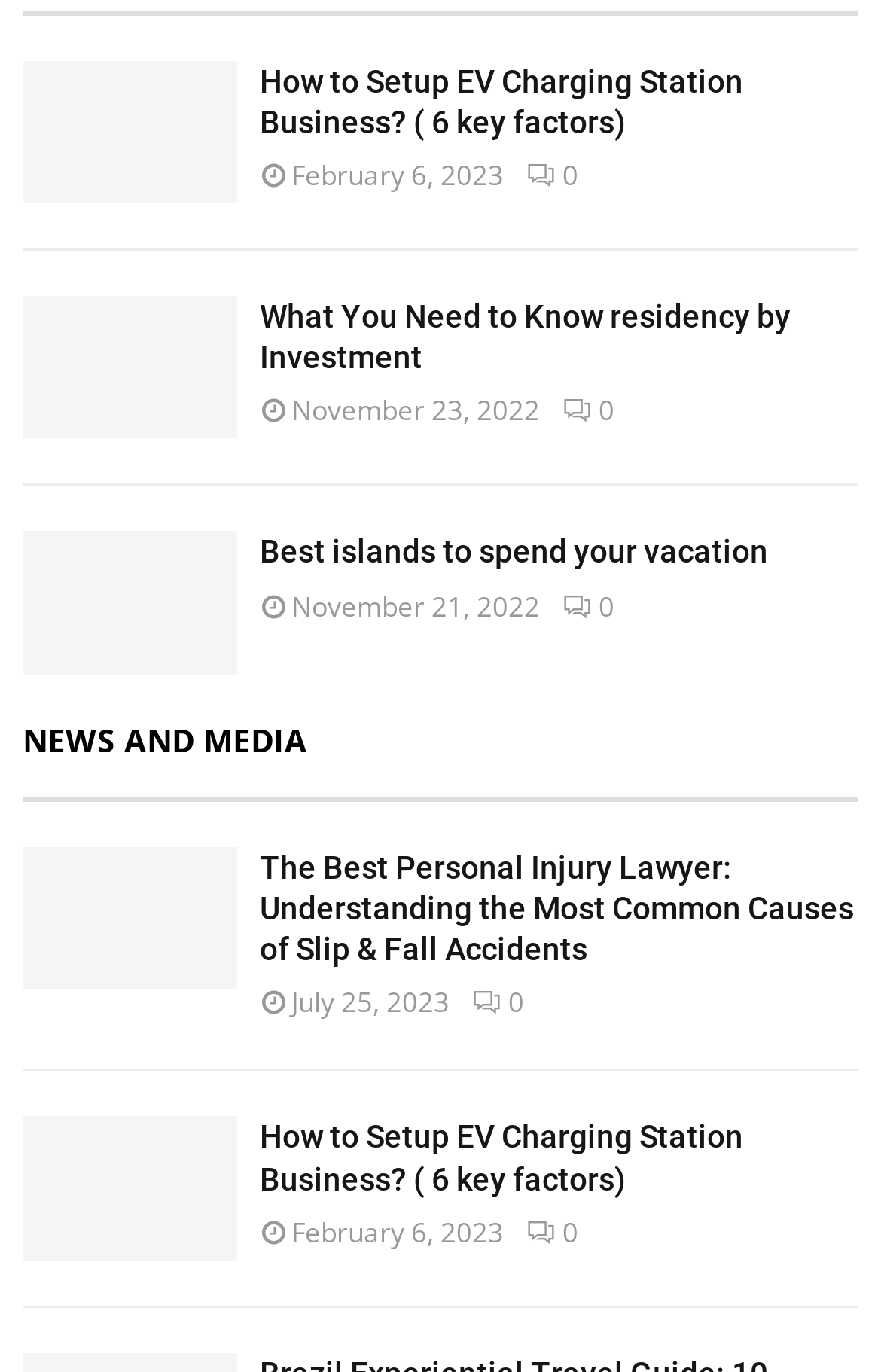Identify the bounding box coordinates of the element that should be clicked to fulfill this task: "Click on 'LawnWorld'". The coordinates should be provided as four float numbers between 0 and 1, i.e., [left, top, right, bottom].

None